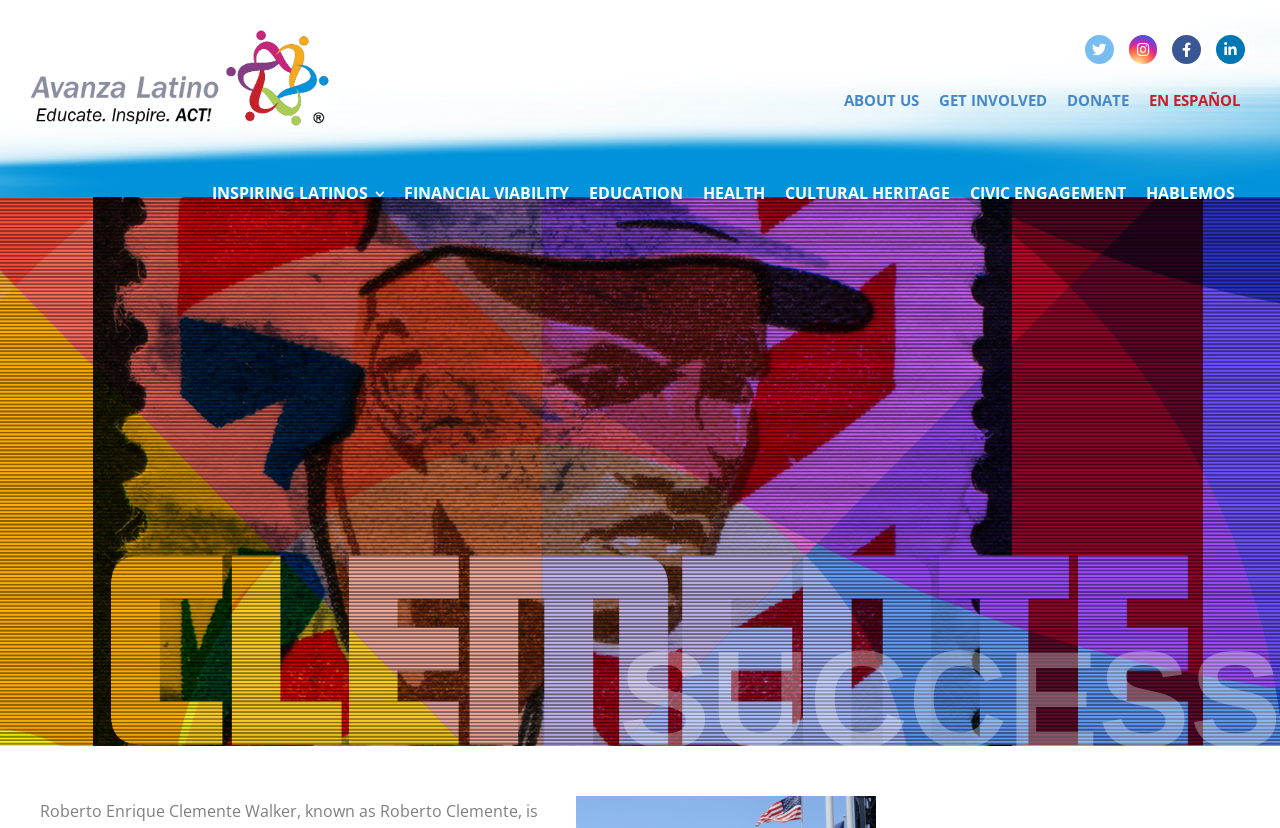What are the Five Pillars of success?
Please utilize the information in the image to give a detailed response to the question.

The Five Pillars of success are listed as links on the webpage. They are 'FINANCIAL VIABILITY', 'EDUCATION', 'HEALTH', 'CULTURAL HERITAGE', and 'CIVIC ENGAGEMENT'.